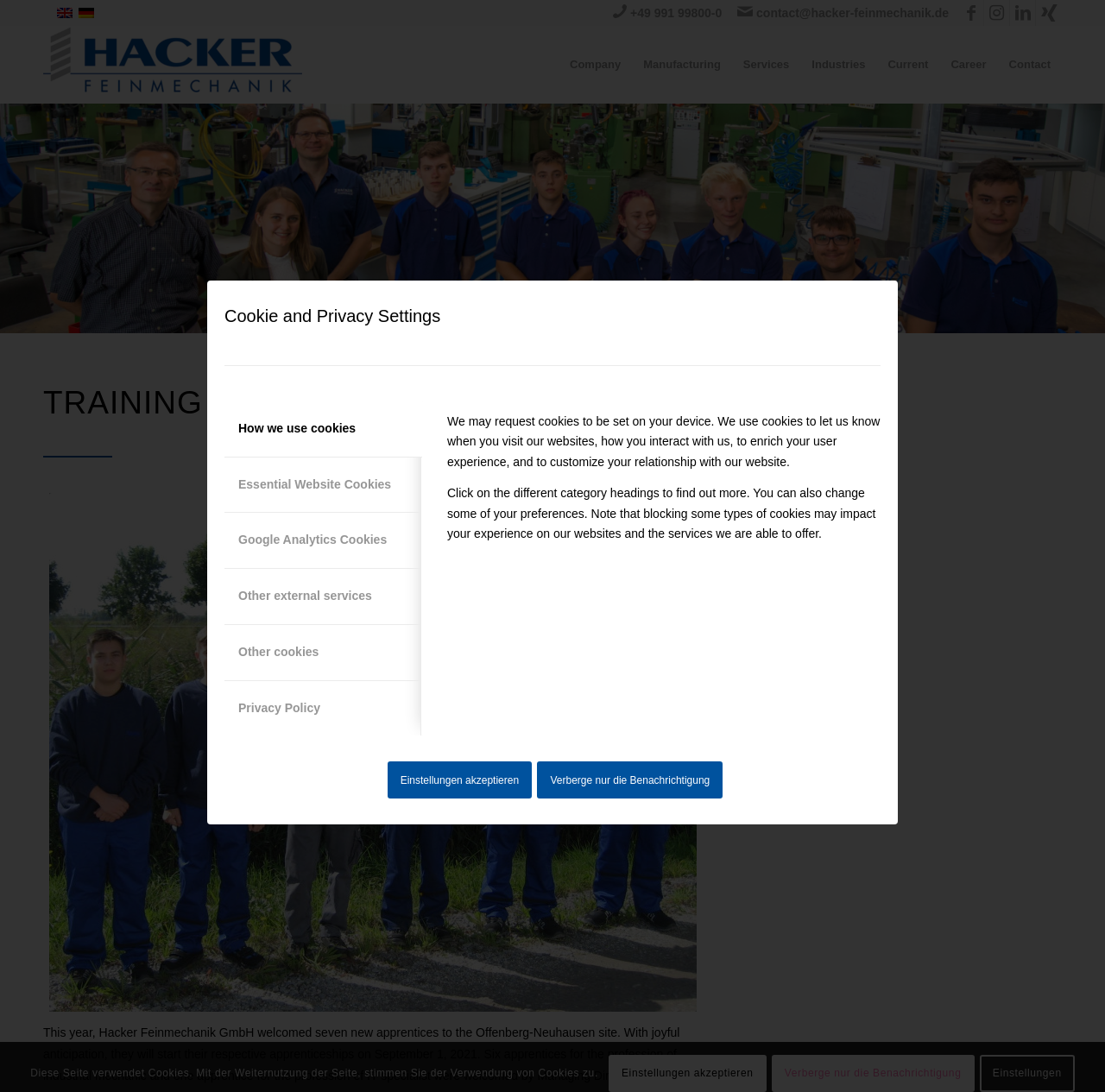Answer the question using only a single word or phrase: 
What is the language of the webpage?

German and English